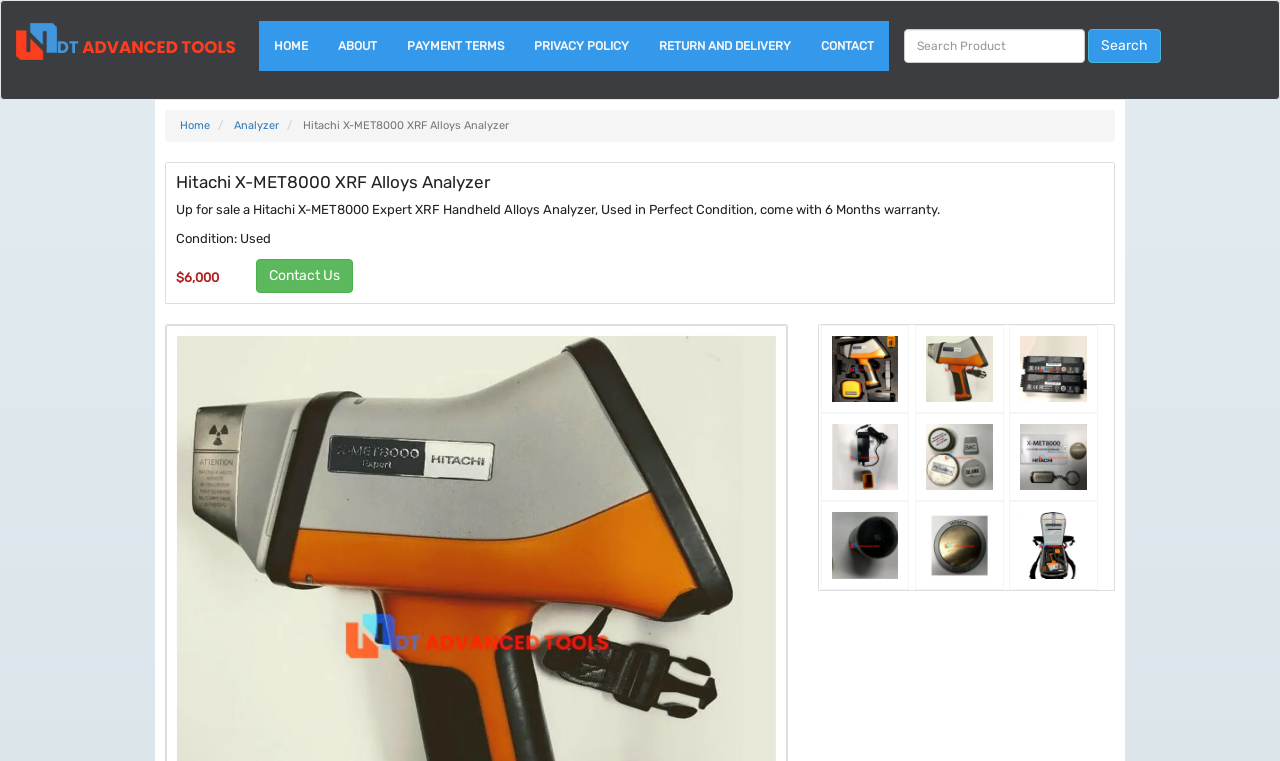Please identify the bounding box coordinates of the area that needs to be clicked to fulfill the following instruction: "Contact Us."

[0.2, 0.34, 0.276, 0.384]